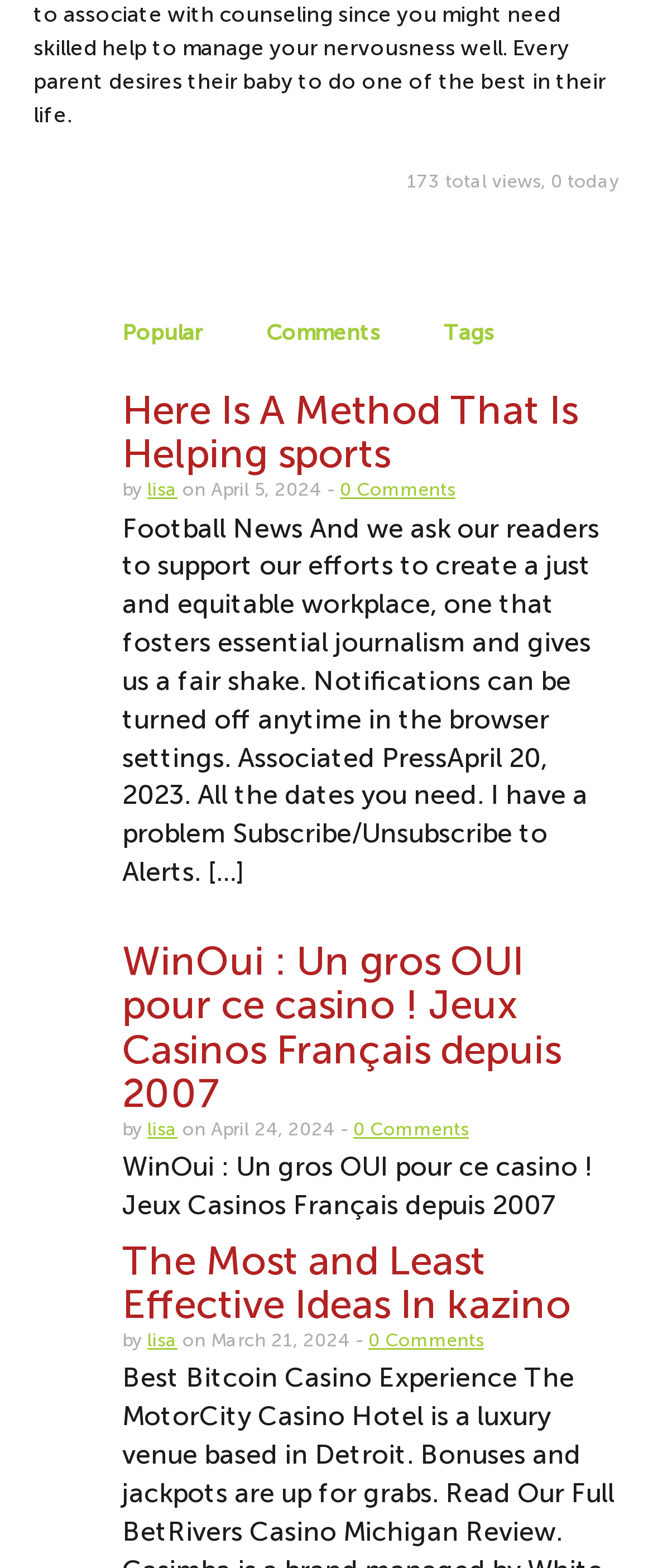Find the bounding box coordinates of the clickable element required to execute the following instruction: "read comments". Provide the coordinates as four float numbers between 0 and 1, i.e., [left, top, right, bottom].

[0.369, 0.197, 0.621, 0.23]